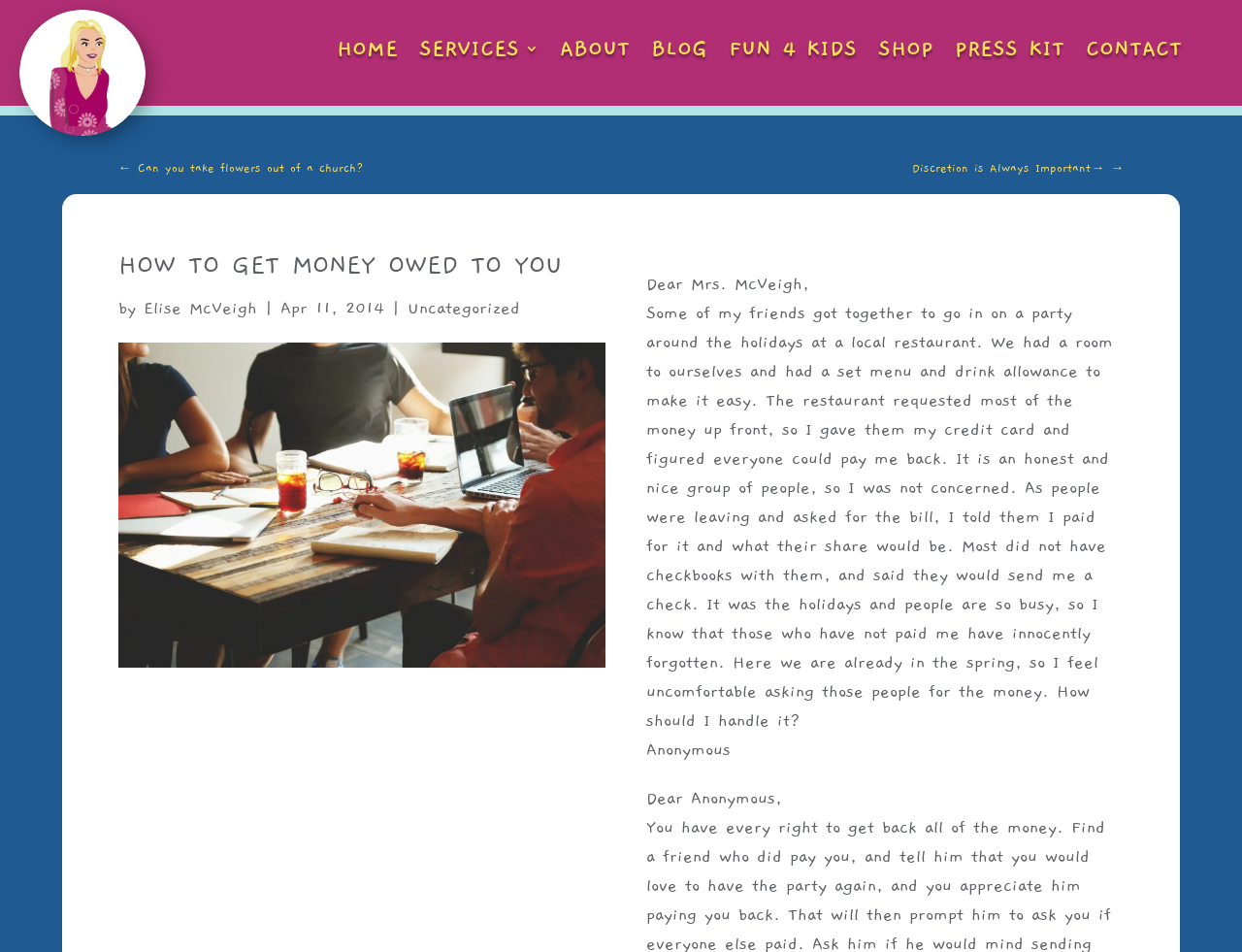Using the information in the image, give a detailed answer to the following question: What is the category of the article?

I found the category of the article by looking at the link following the author's name and date. The link has the text 'Uncategorized', which I assume is the category of the article.